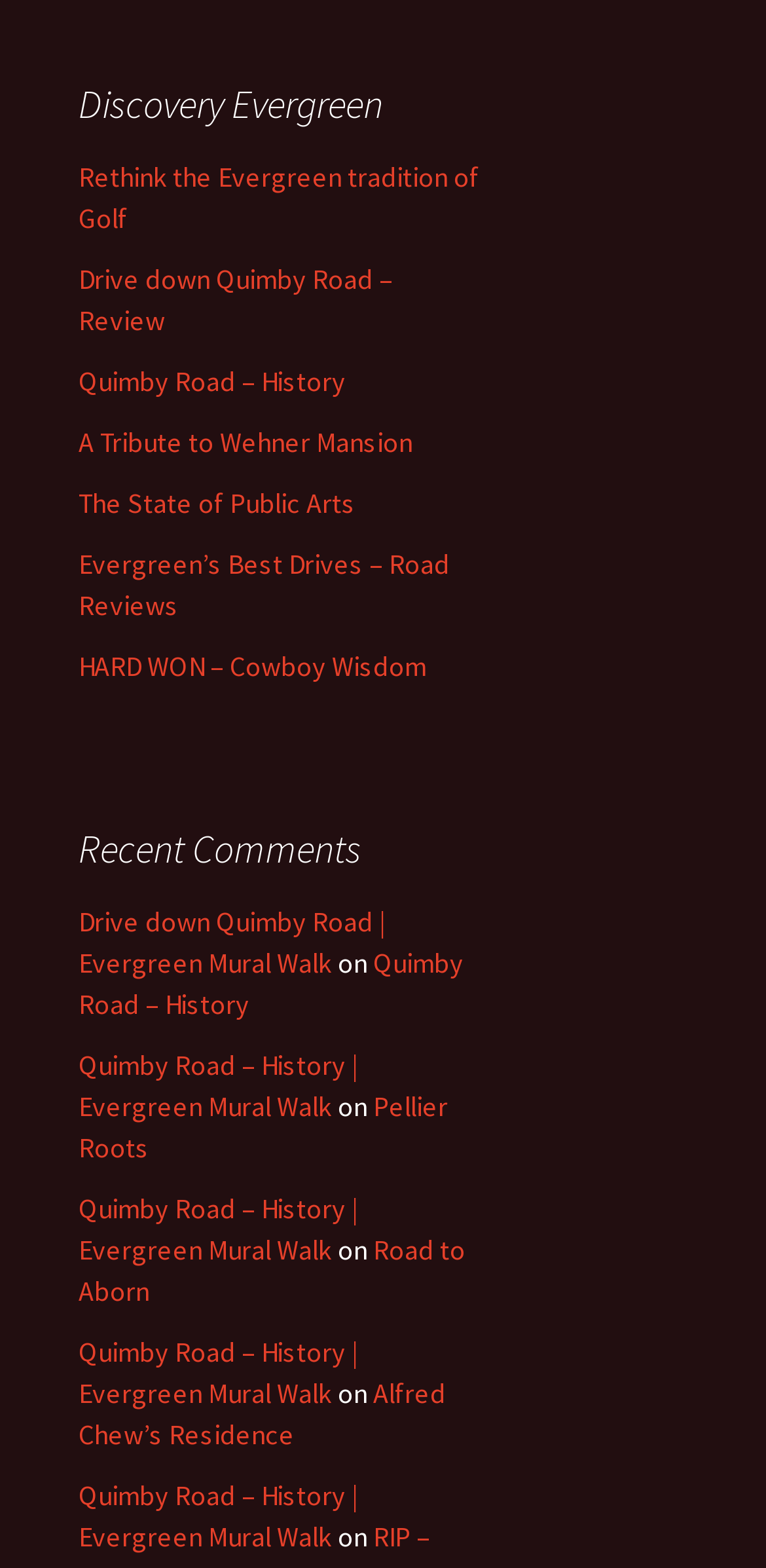Identify the bounding box for the described UI element: "Pellier Roots".

[0.103, 0.694, 0.585, 0.743]